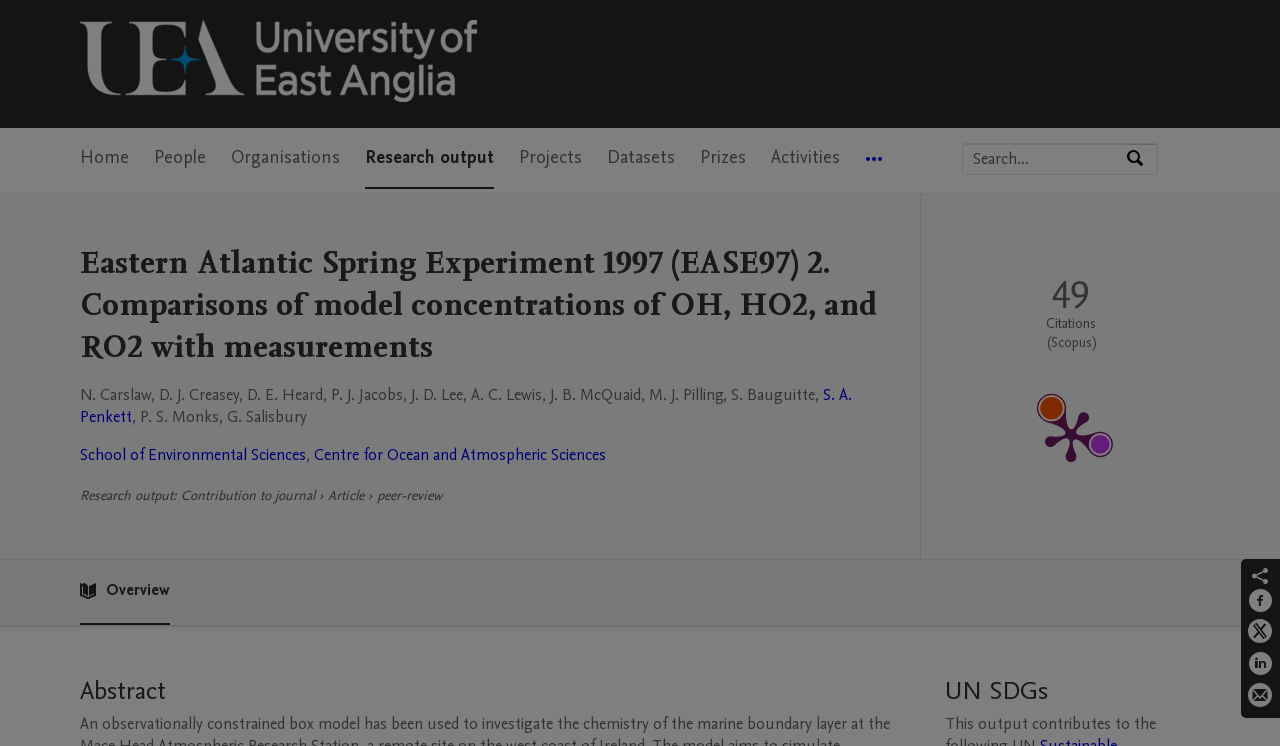Please identify the bounding box coordinates of the element on the webpage that should be clicked to follow this instruction: "Share on Facebook". The bounding box coordinates should be given as four float numbers between 0 and 1, formatted as [left, top, right, bottom].

[0.975, 0.788, 0.995, 0.83]